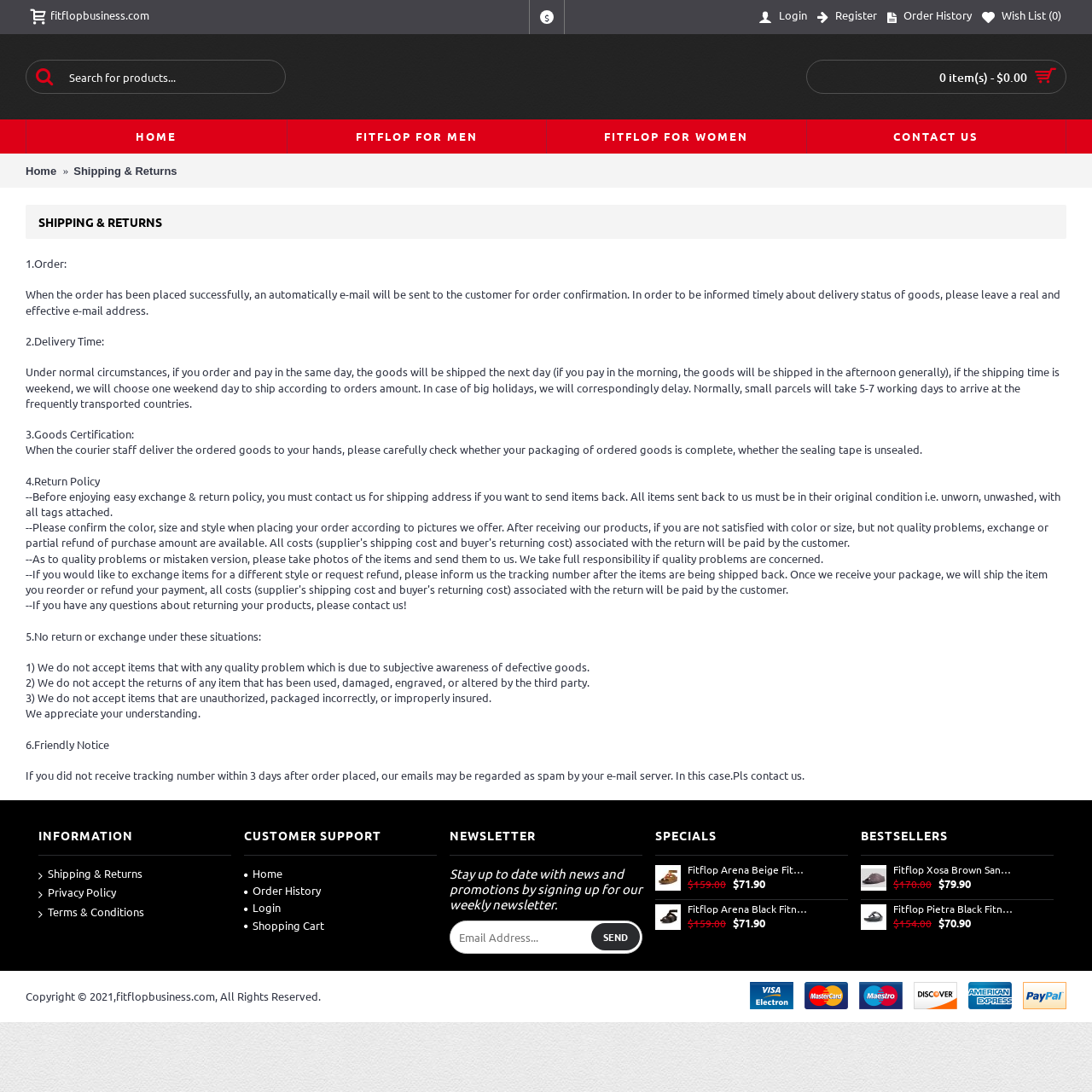Can you extract the primary headline text from the webpage?

SHIPPING & RETURNS